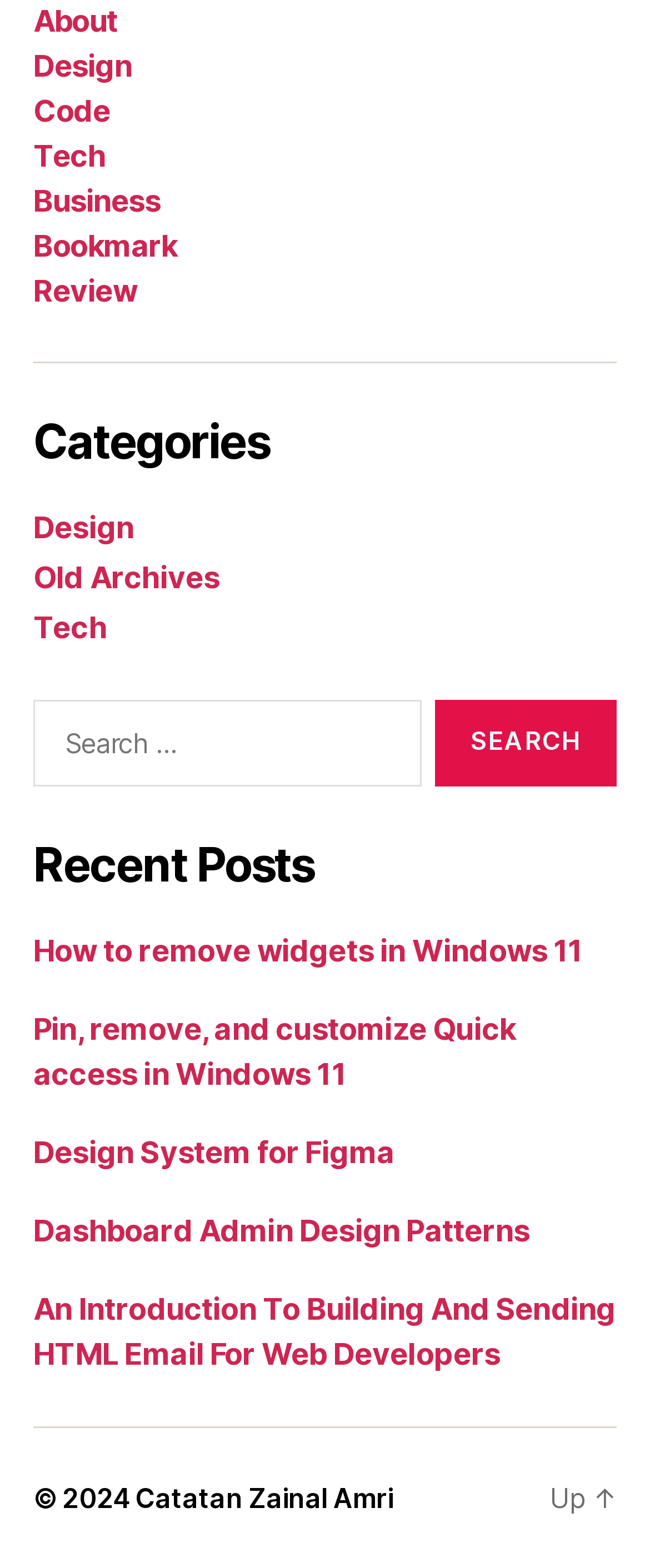What is the title of the first recent post?
Based on the visual, give a brief answer using one word or a short phrase.

How to remove widgets in Windows 11